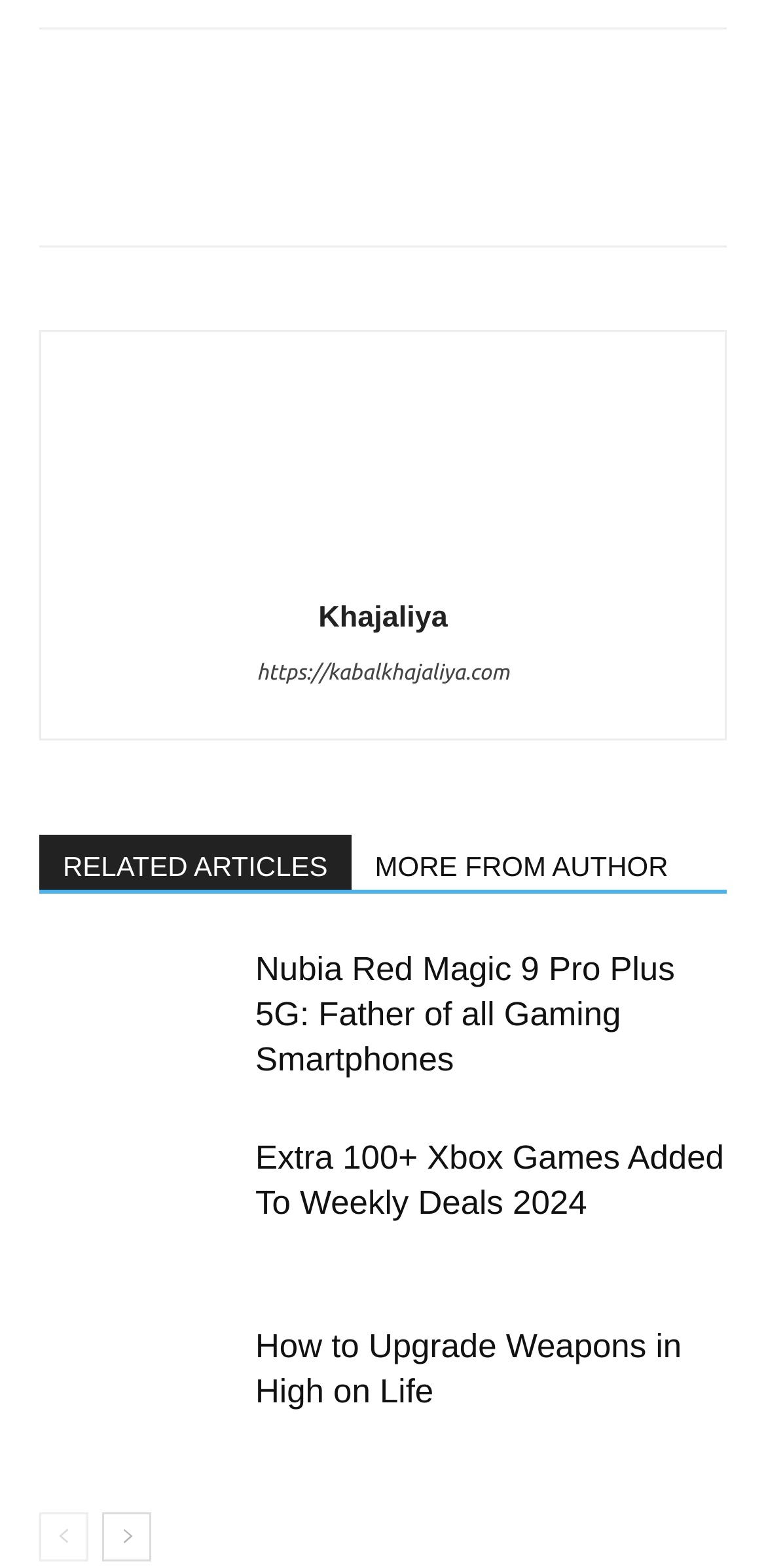Identify the bounding box coordinates of the section to be clicked to complete the task described by the following instruction: "Read about Nubia Red Magic 9 Pro Plus 5G". The coordinates should be four float numbers between 0 and 1, formatted as [left, top, right, bottom].

[0.051, 0.604, 0.308, 0.675]